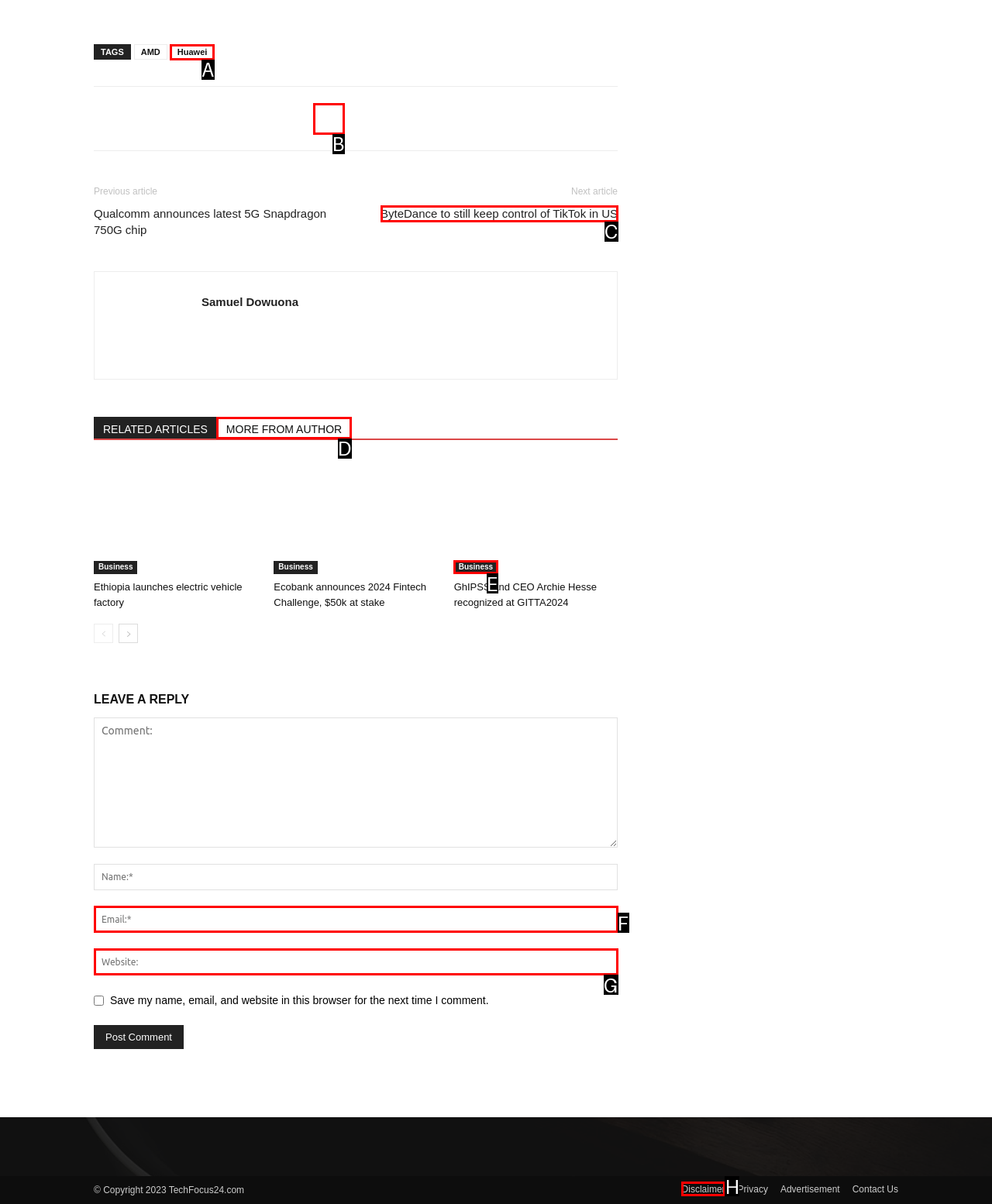Identify which option matches the following description: name="email" placeholder="Email:*"
Answer by giving the letter of the correct option directly.

F